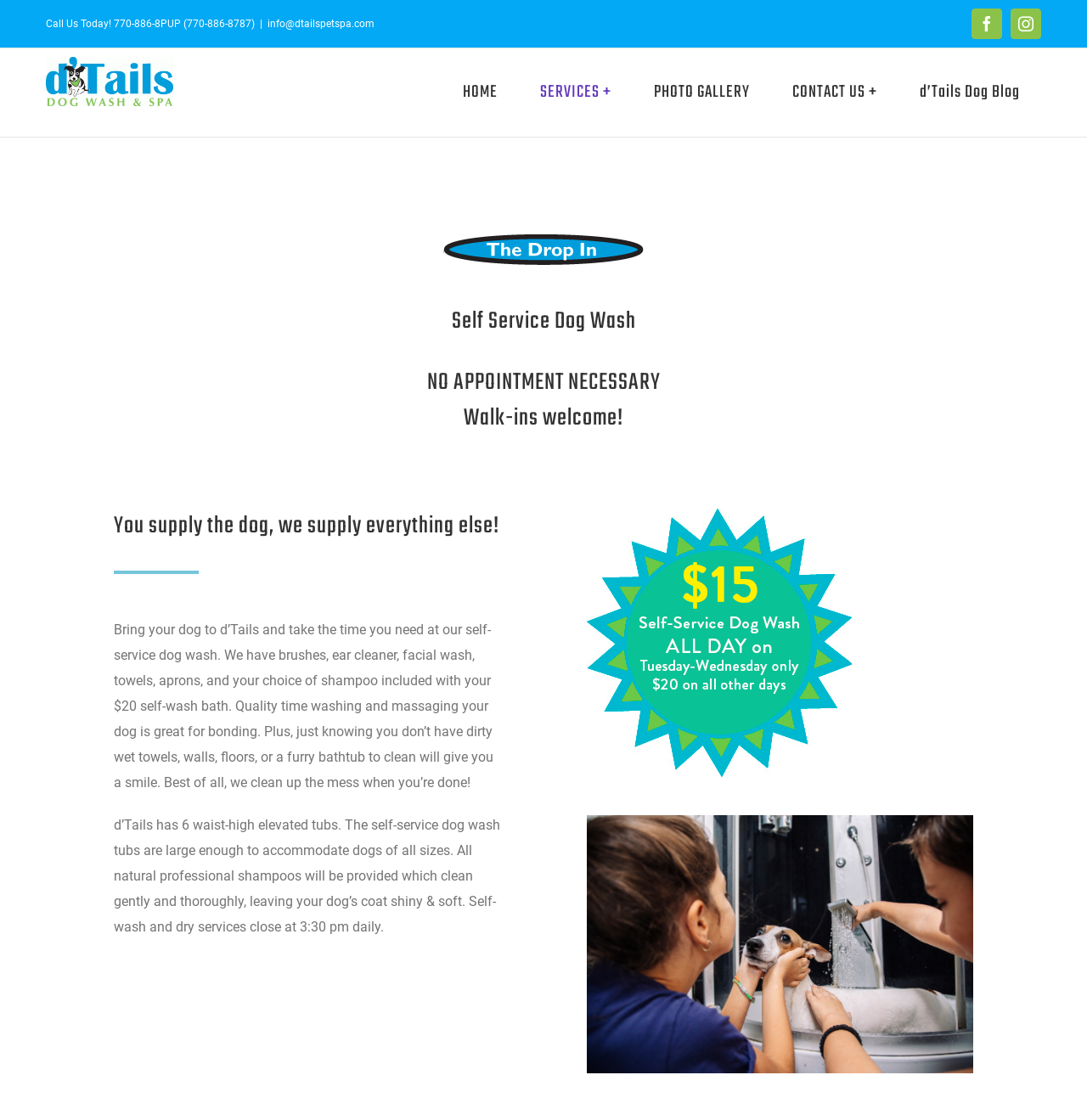Please specify the bounding box coordinates of the element that should be clicked to execute the given instruction: 'Visit Facebook page'. Ensure the coordinates are four float numbers between 0 and 1, expressed as [left, top, right, bottom].

[0.893, 0.008, 0.922, 0.035]